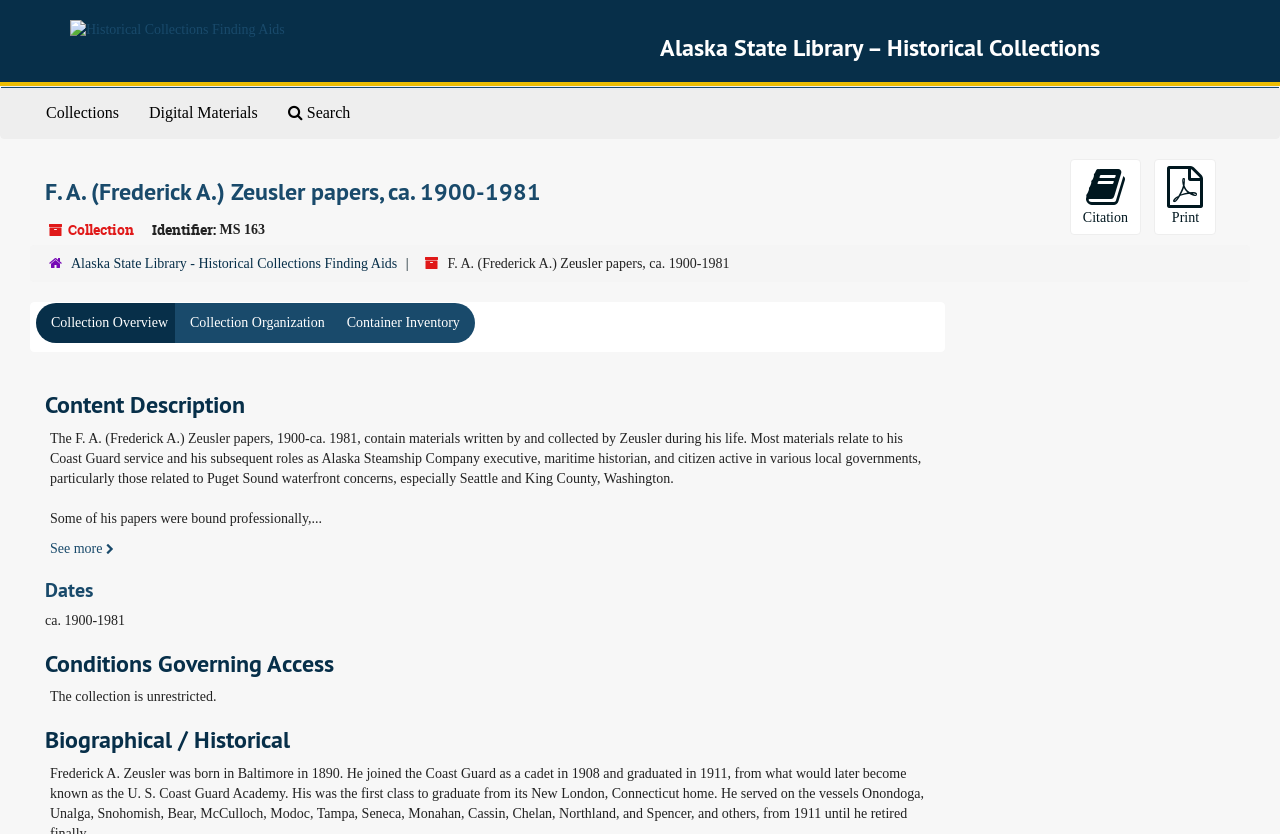What is the time period of the collection?
Kindly offer a detailed explanation using the data available in the image.

I found the answer by looking at the heading 'Dates' and the text 'ca. 1900-1981' which is located below it, indicating that it is the time period of the collection.